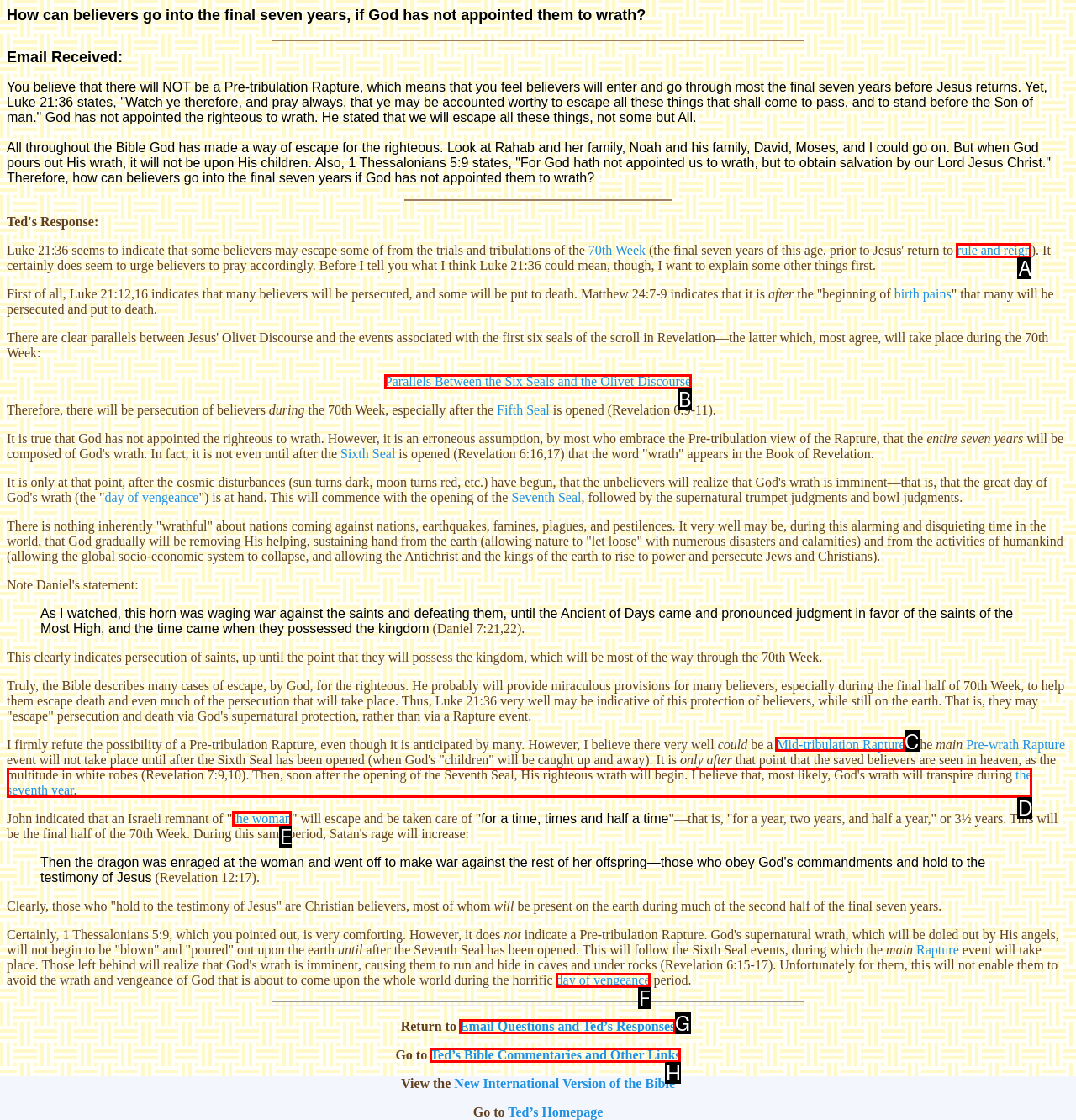Choose the UI element to click on to achieve this task: Follow the 'Mid-tribulation Rapture' link. Reply with the letter representing the selected element.

C